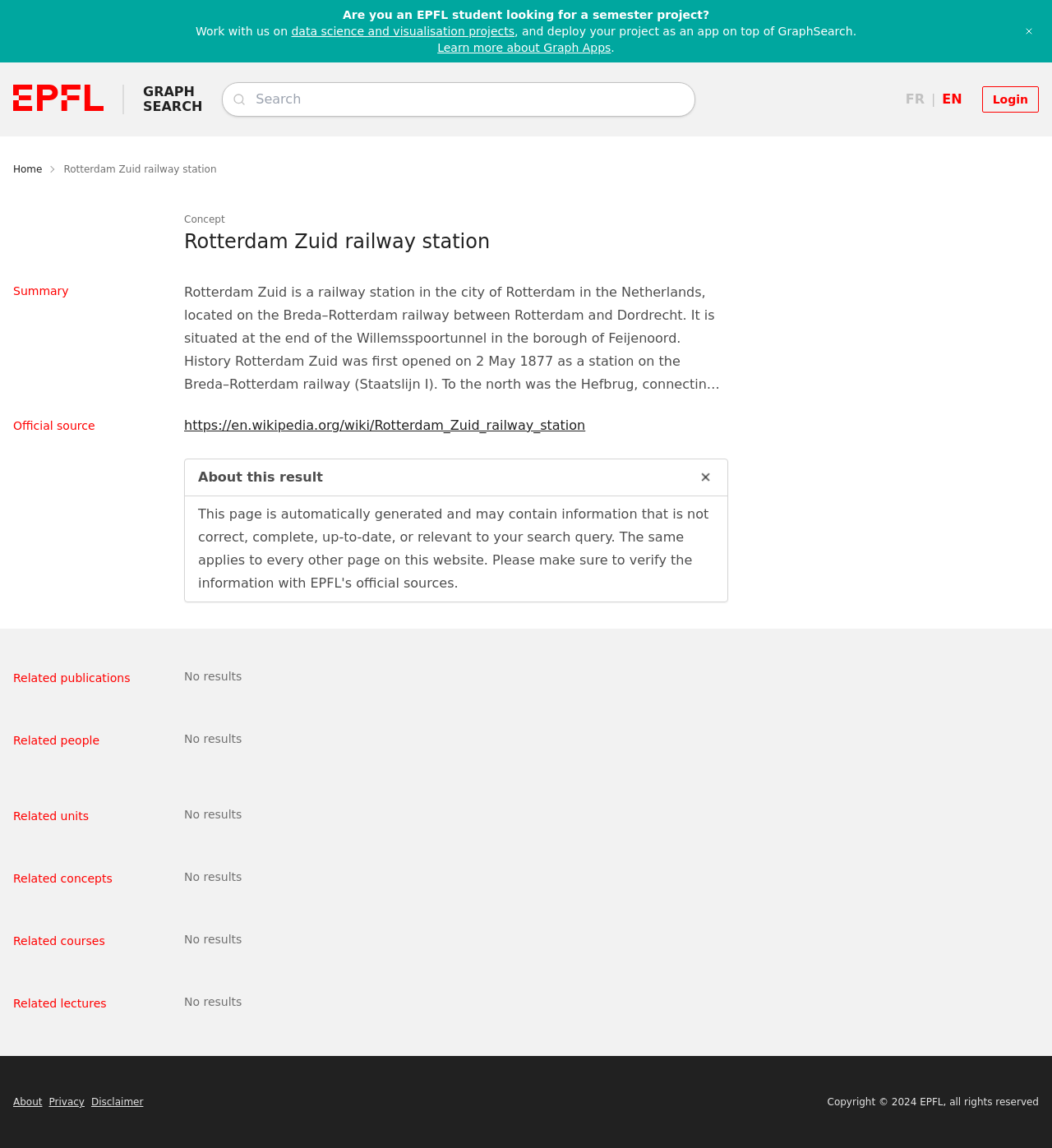What is the language of the link 'GRAPH SEARCH'?
Look at the image and provide a detailed response to the question.

The language of the link 'GRAPH SEARCH' can be inferred from the context of the webpage, which is in English, and the presence of language options 'FR' and 'EN'.